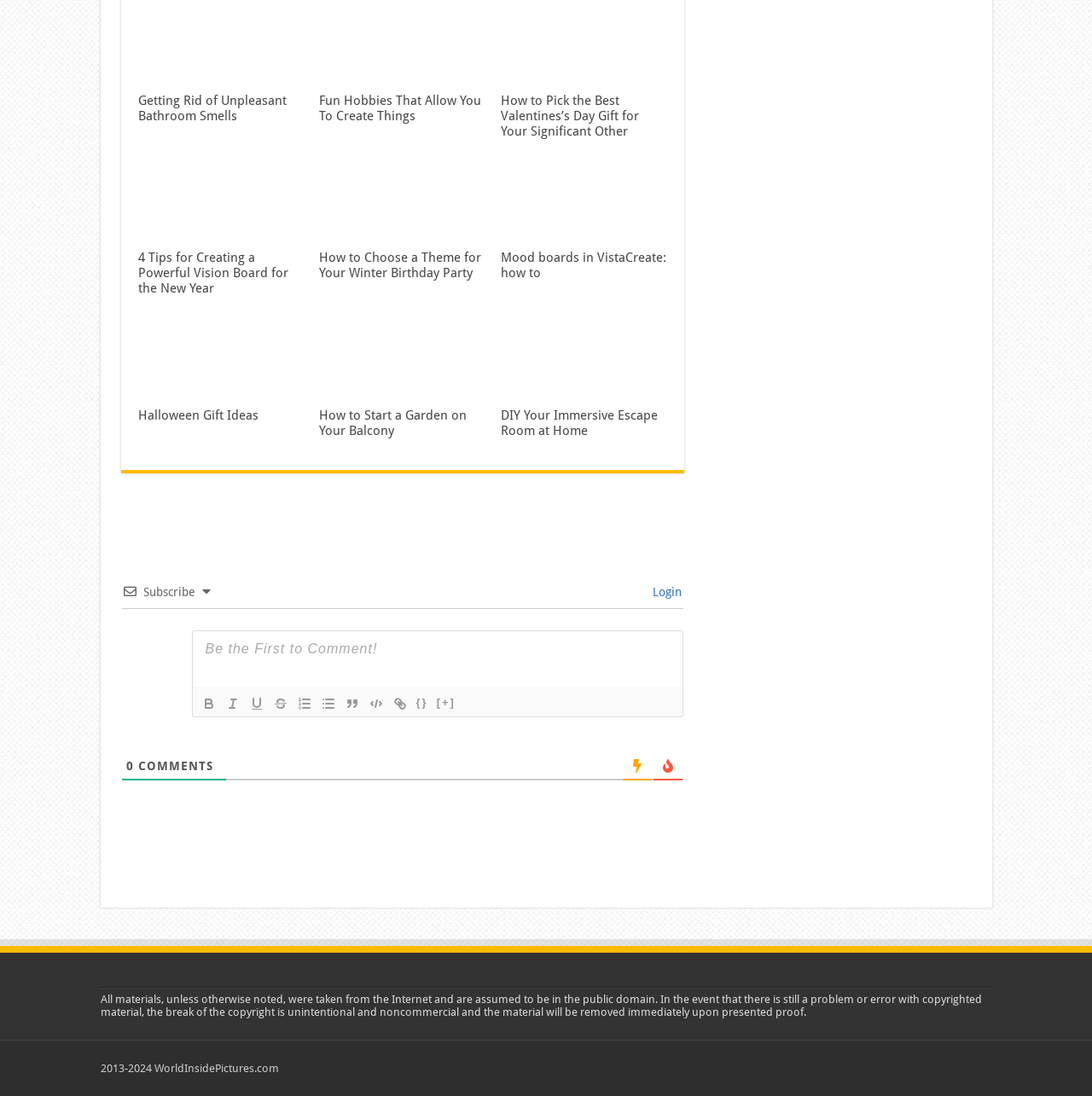Please identify the bounding box coordinates of the region to click in order to complete the task: "Click on the 'HOME' link". The coordinates must be four float numbers between 0 and 1, specified as [left, top, right, bottom].

None